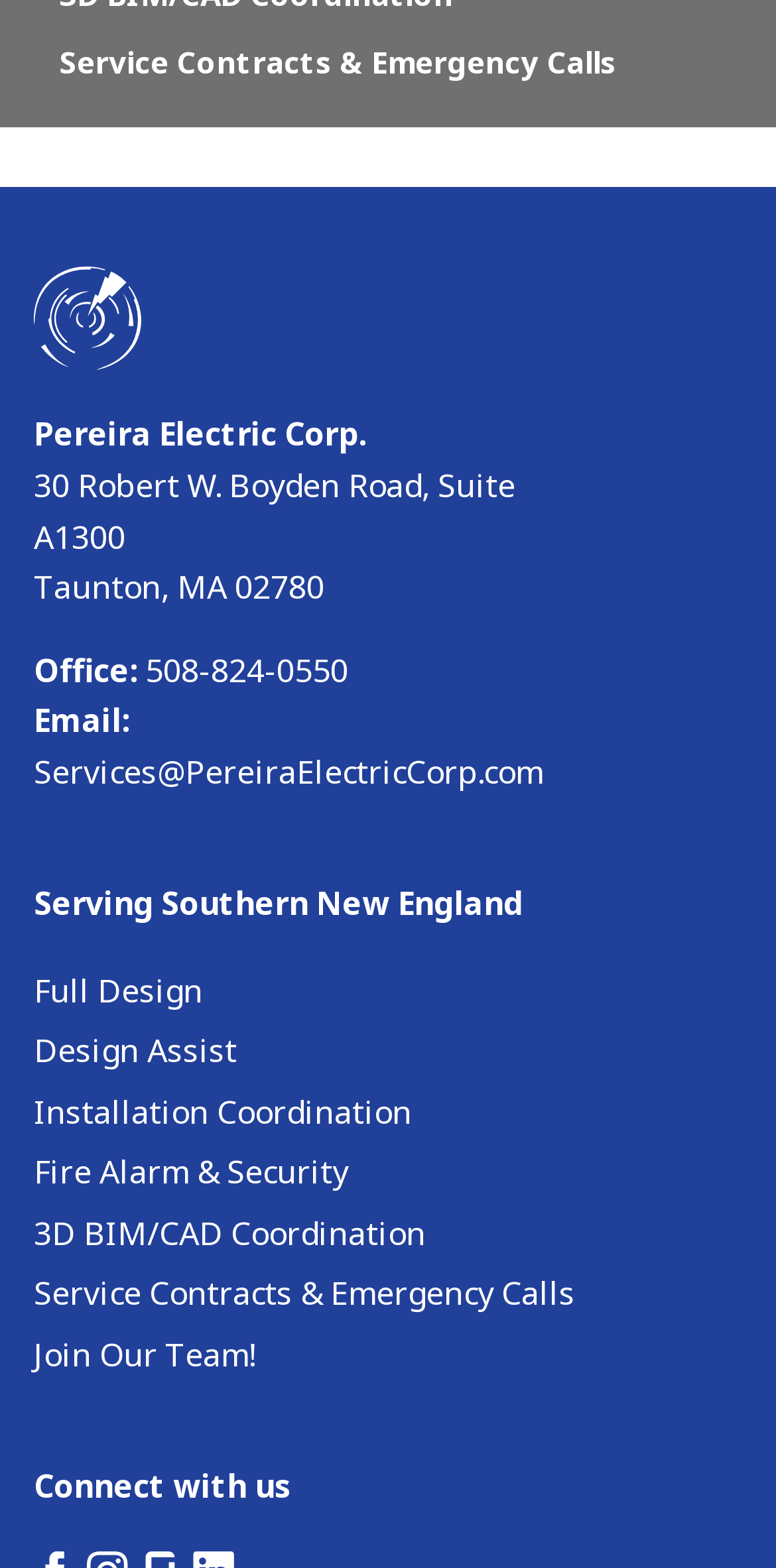Predict the bounding box coordinates of the UI element that matches this description: "3D BIM/CAD Coordination". The coordinates should be in the format [left, top, right, bottom] with each value between 0 and 1.

[0.044, 0.772, 0.549, 0.8]